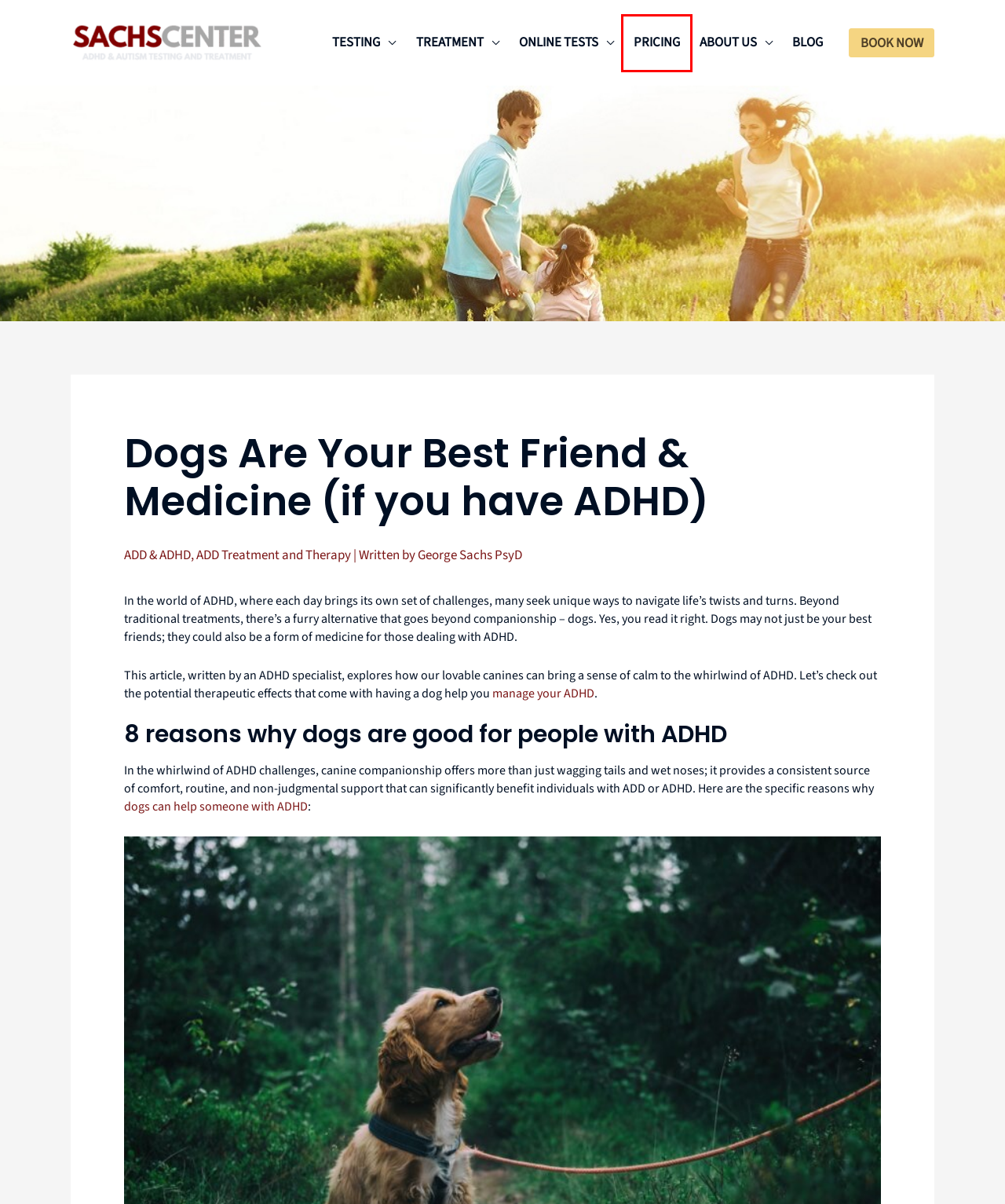You have a screenshot of a webpage where a red bounding box highlights a specific UI element. Identify the description that best matches the resulting webpage after the highlighted element is clicked. The choices are:
A. ADHD and COVID-19: Tips and How to Manage It - Sachs Center | ADHD & Autism Testing and Treatment
B. ADHD & Autism (ASD) Testing & Holistic Treatment | Top Doctors
C. Can Cats and Dogs Have Autism and ADHD? - Sachs Center | ADHD & Autism Testing and Treatment
D. Adult ADD quiz
E. ADD/ADHD Testing
F. Child ADHD Treatment-Holistic | Sachs Center Manhattan, New York
G. Frequently Asked Questions | Sachs Center FAQ
H. ADD Treatment and Therapy - Sachs Center | ADHD & Autism Testing and Treatment

G